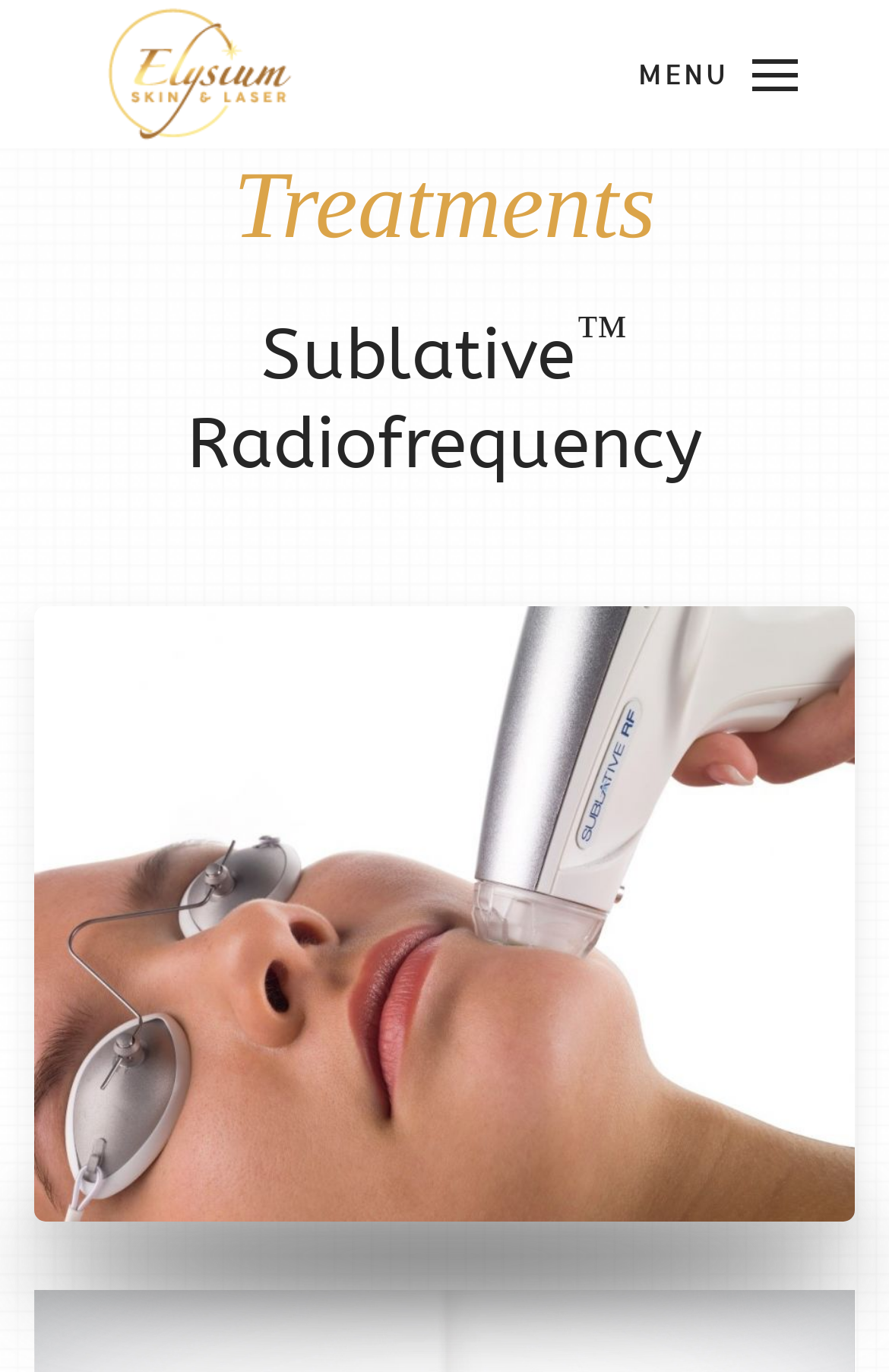Given the element description alt="Elysium Skin and Laser", specify the bounding box coordinates of the corresponding UI element in the format (top-left x, top-left y, bottom-right x, bottom-right y). All values must be between 0 and 1.

[0.0, 0.0, 0.438, 0.108]